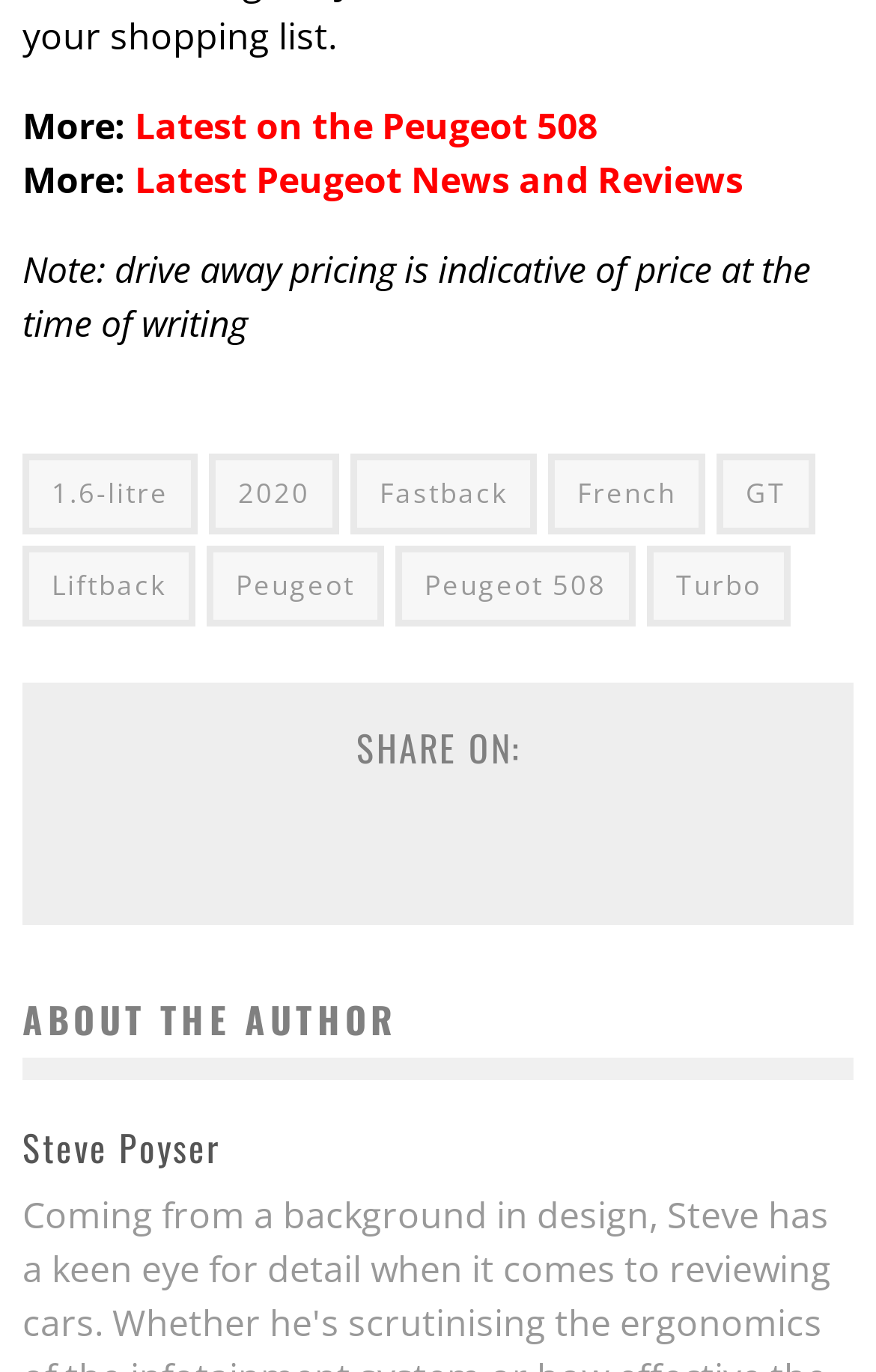What is the author's name?
Refer to the screenshot and respond with a concise word or phrase.

Steve Poyser